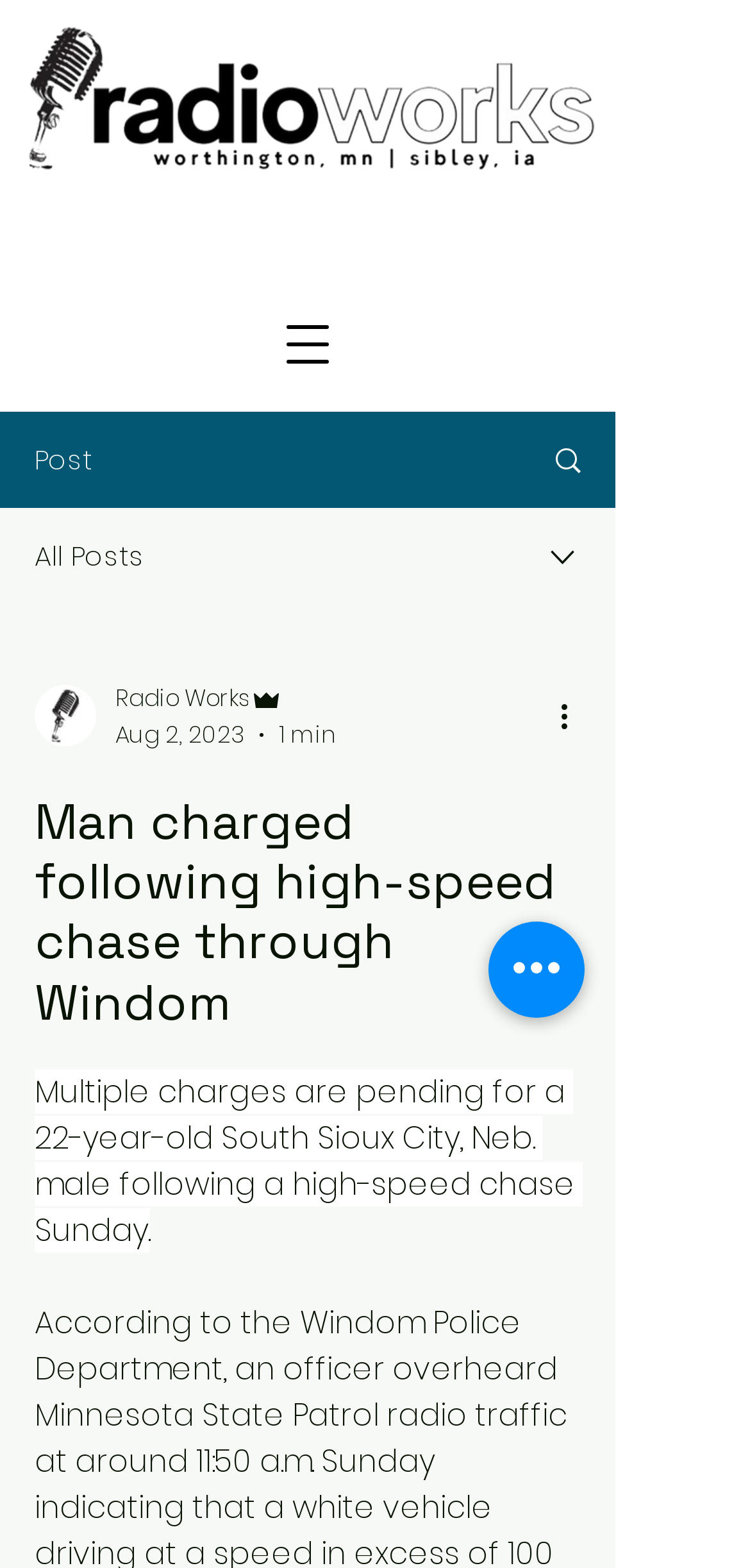What is the time duration mentioned in the article?
Provide a detailed answer to the question using information from the image.

I inferred this answer by reading the generic element '1 min' which suggests that the article was posted 1 minute ago.